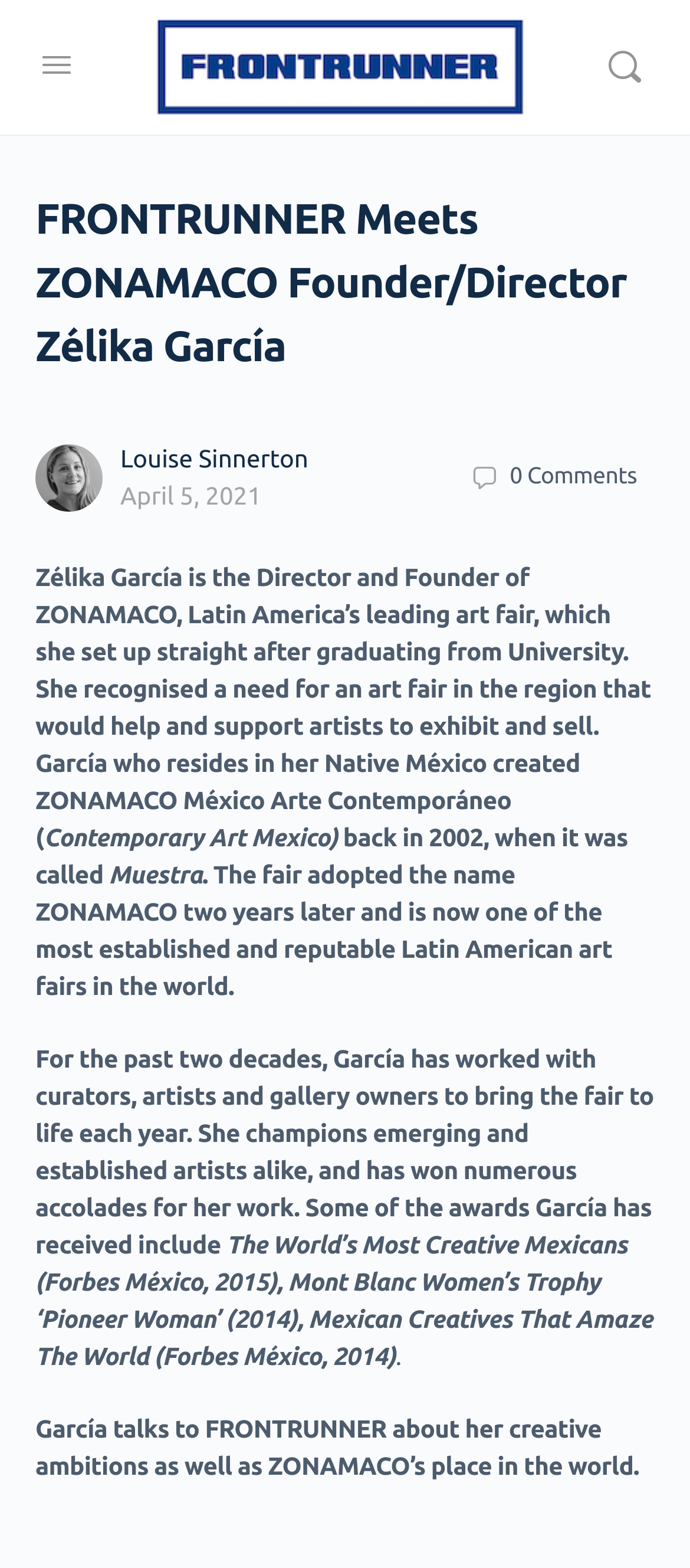Respond with a single word or phrase for the following question: 
Who is the founder of ZONAMACO?

Zélika García